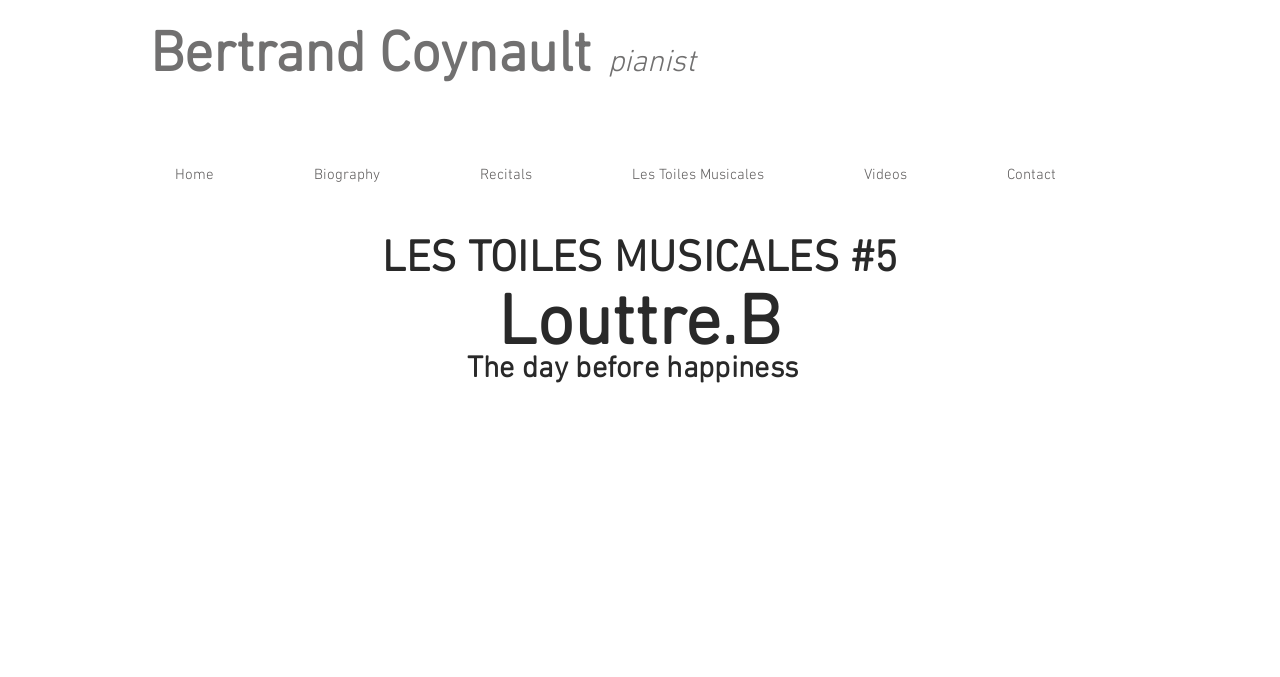Please determine the bounding box coordinates, formatted as (top-left x, top-left y, bottom-right x, bottom-right y), with all values as floating point numbers between 0 and 1. Identify the bounding box of the region described as: Les Toiles Musicales

[0.474, 0.222, 0.655, 0.295]